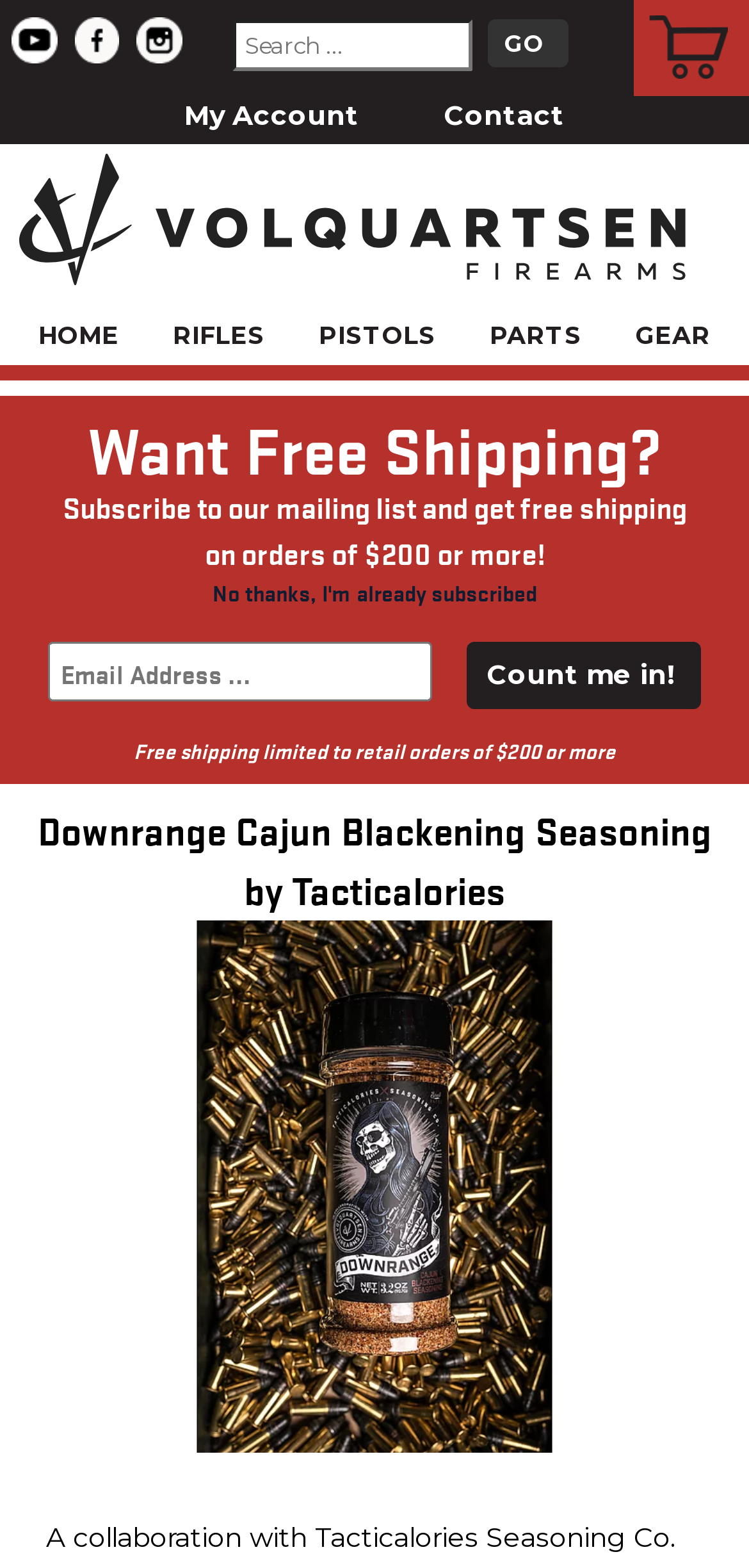Please predict the bounding box coordinates (top-left x, top-left y, bottom-right x, bottom-right y) for the UI element in the screenshot that fits the description: Add to Cart

[0.151, 0.945, 0.523, 0.975]